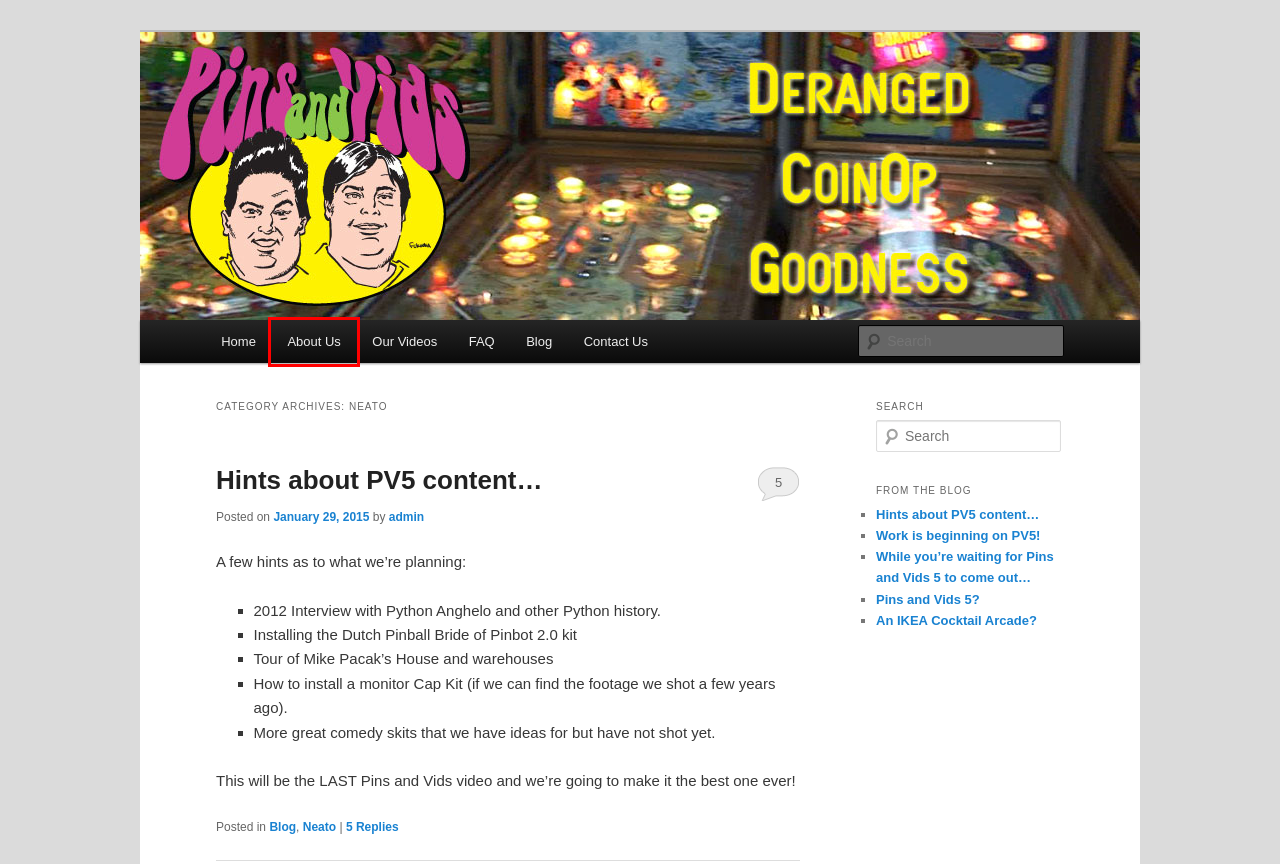Look at the given screenshot of a webpage with a red rectangle bounding box around a UI element. Pick the description that best matches the new webpage after clicking the element highlighted. The descriptions are:
A. admin | Pins and Vids
B. Contact Us | Pins and Vids
C. Work is beginning on PV5! | Pins and Vids
D. Pins and Vids 5? | Pins and Vids
E. Pins and Vids | Derranged Coin-op Videos
F. About Us | Pins and Vids
G. Hints about PV5 content… | Pins and Vids
H. Blog | Pins and Vids

F